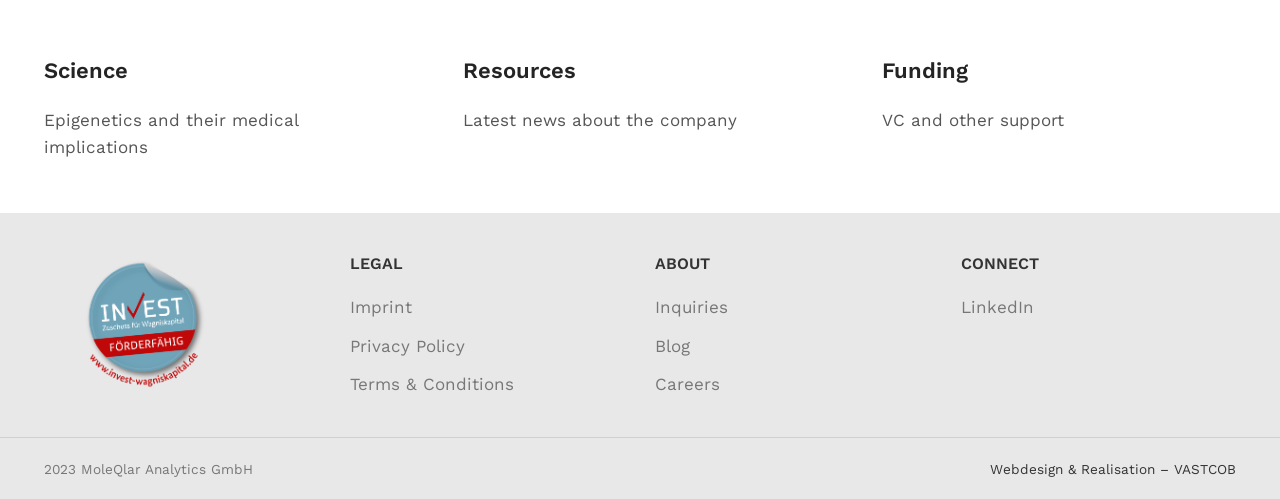Provide the bounding box coordinates of the area you need to click to execute the following instruction: "Read Imprint".

[0.273, 0.593, 0.323, 0.64]